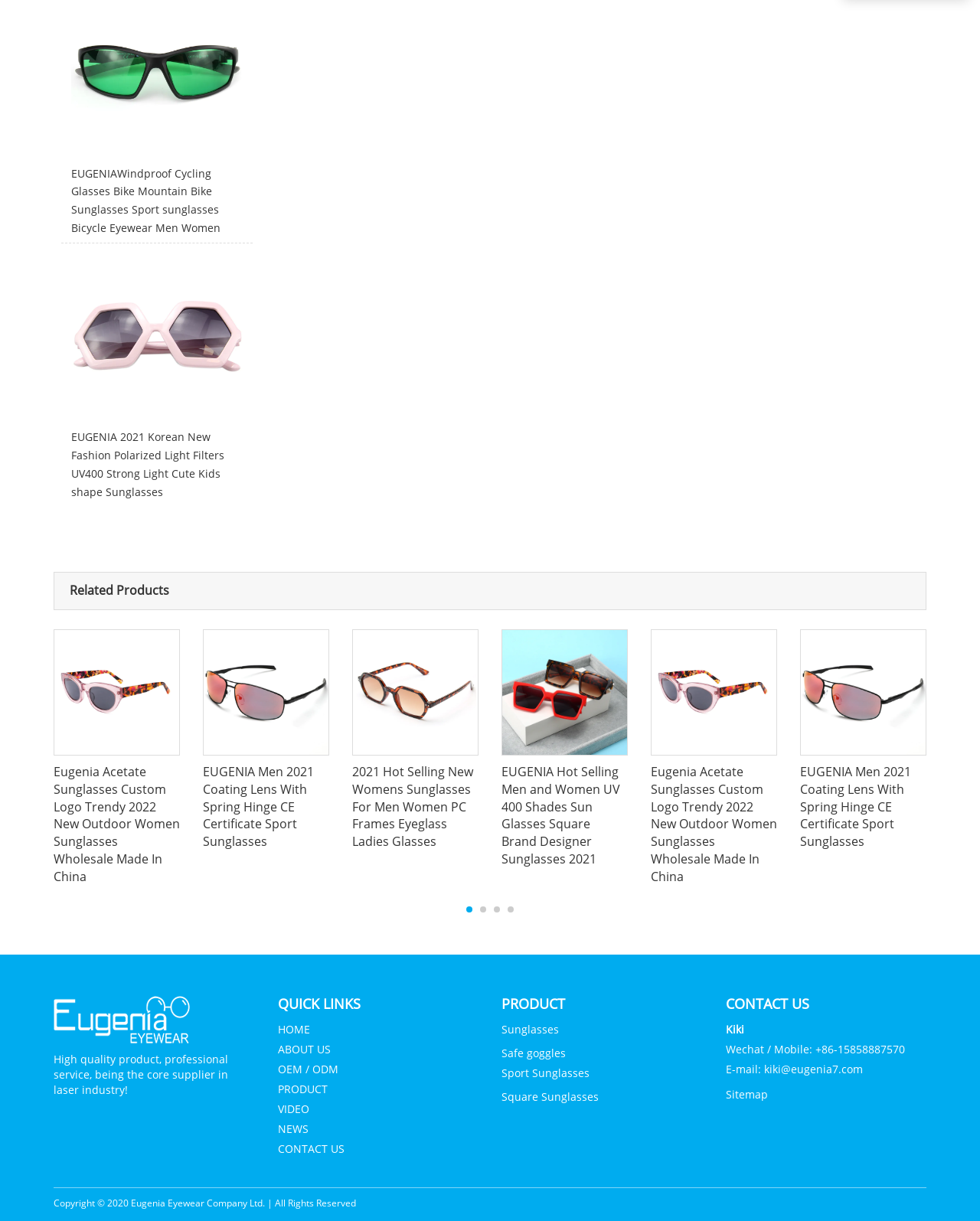Pinpoint the bounding box coordinates for the area that should be clicked to perform the following instruction: "Browse related products".

[0.071, 0.477, 0.173, 0.49]